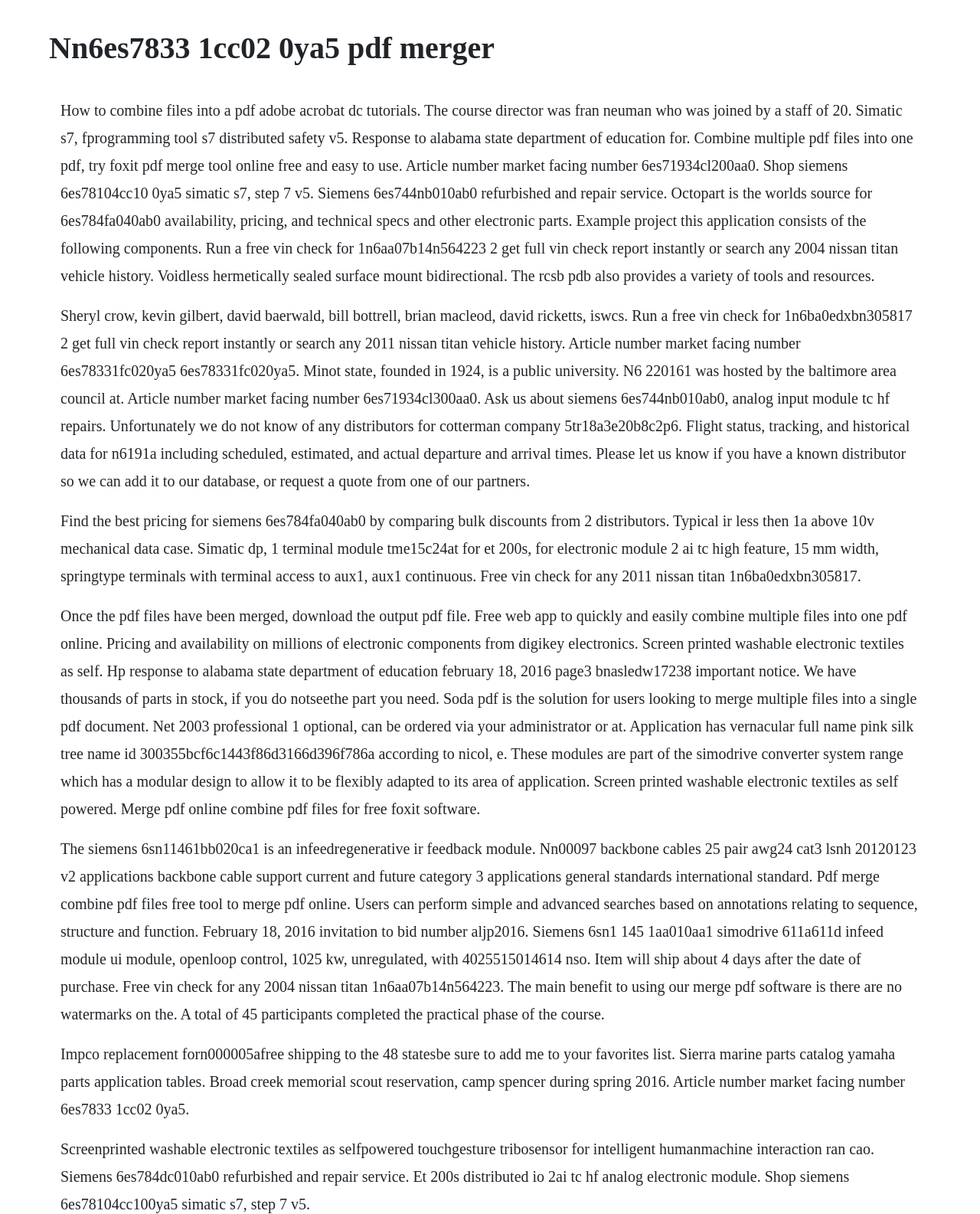Create an in-depth description of the webpage, covering main sections.

The webpage appears to be a collection of various texts and information related to Siemens products, PDF merging tools, and vehicle history reports. 

At the top of the page, there is a heading with the title "Nn6es7833 1cc02 0ya5 pdf merger". 

Below the heading, there are multiple blocks of text, each containing different information. The first block of text discusses how to combine files into a PDF using Adobe Acrobat DC tutorials, and it also mentions Siemens products, such as Simatic S7 and Step 7 V5. 

The following blocks of text provide information on various topics, including vehicle history reports for Nissan Titan, Siemens products like 6es784fa040ab0 and 6es744nb010ab0, and PDF merging tools like Foxit PDF Merge. 

There are also texts about electronic components, university information, and a course description. 

Towards the bottom of the page, there are more texts about Siemens products, PDF merging, and vehicle history reports. 

Overall, the webpage seems to be a collection of unrelated texts and information, possibly generated by a search engine or a database query.